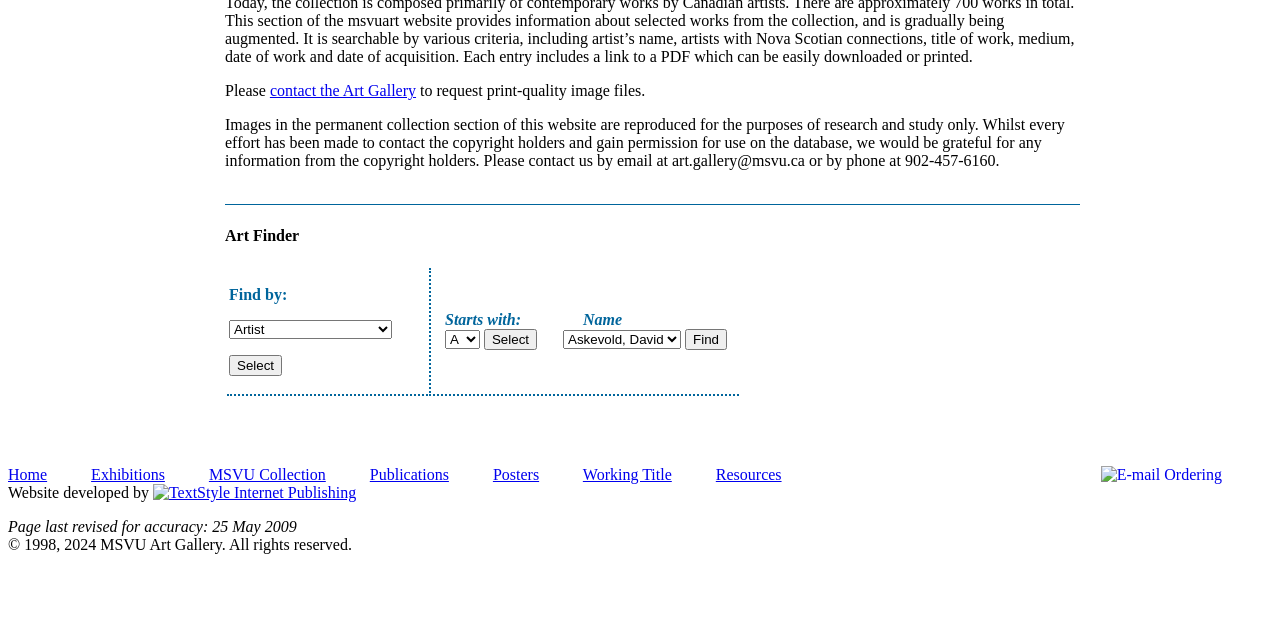Using the webpage screenshot and the element description Publications, determine the bounding box coordinates. Specify the coordinates in the format (top-left x, top-left y, bottom-right x, bottom-right y) with values ranging from 0 to 1.

[0.289, 0.728, 0.351, 0.755]